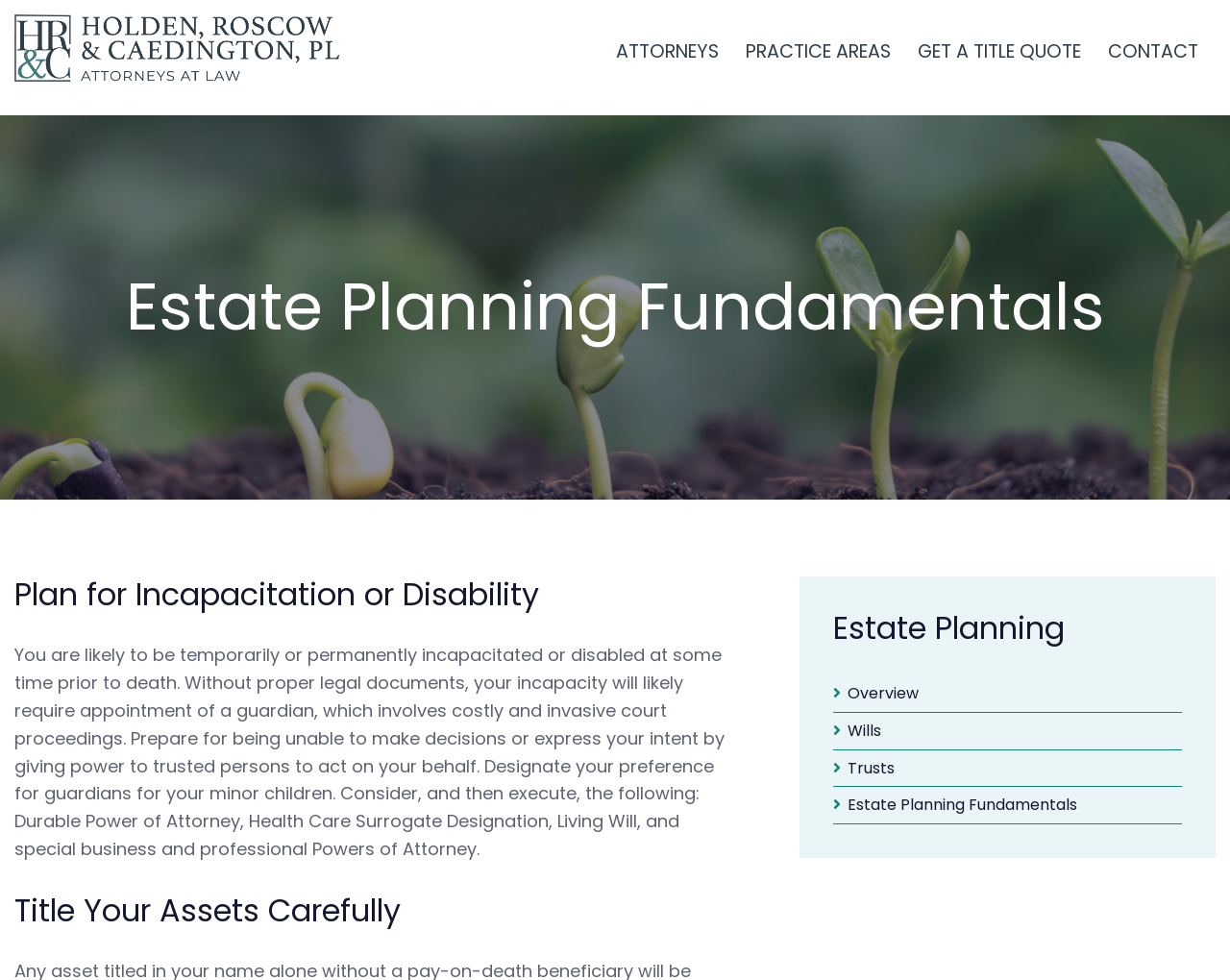Generate the main heading text from the webpage.

Estate Planning Fundamentals